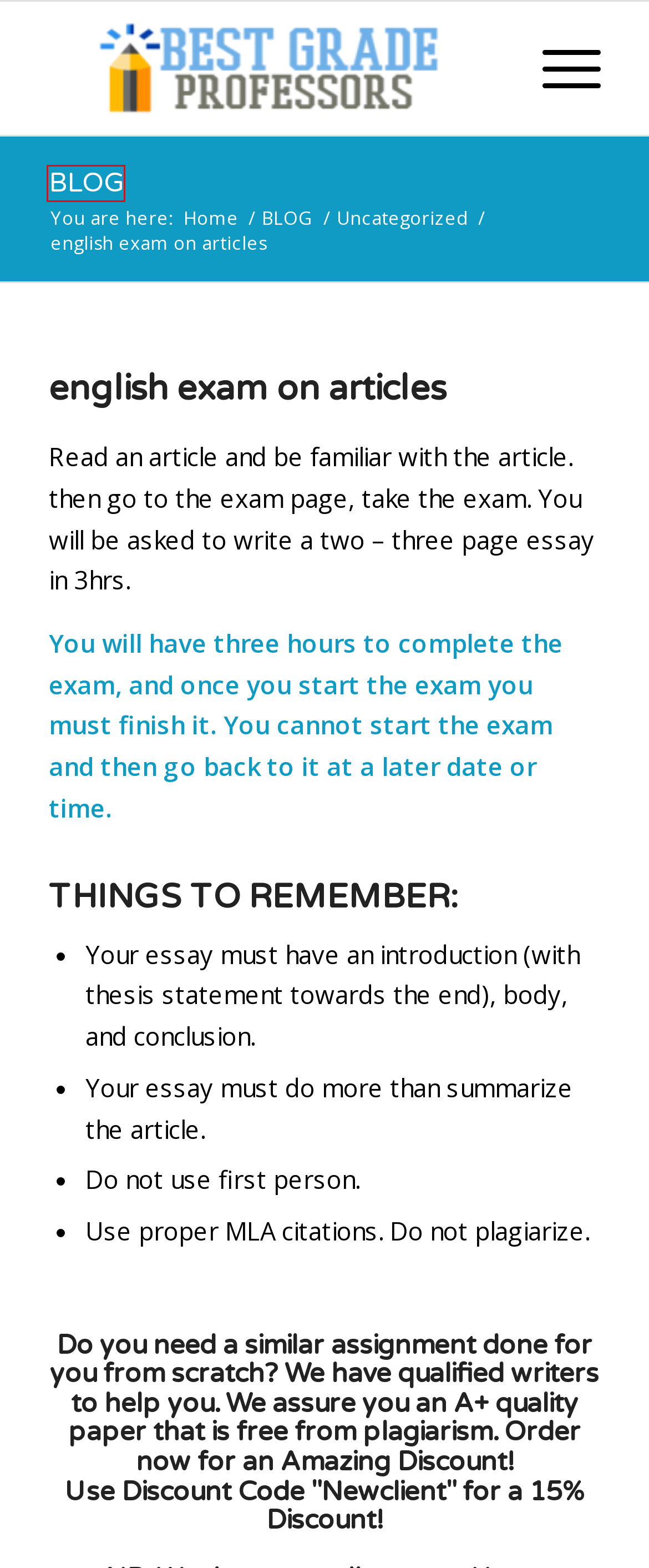You are presented with a screenshot of a webpage with a red bounding box. Select the webpage description that most closely matches the new webpage after clicking the element inside the red bounding box. The options are:
A. ABOUT US - bestgradeprofessors.com
B. HOME - bestgradeprofessors.com
C. bestgradeprofessors.com
D. Uncategorized Archives - bestgradeprofessors.com
E. VK | 登录
F. BLOG - bestgradeprofessors.com
G. HOW IT WORKS - bestgradeprofessors.com
H. SERVICES - bestgradeprofessors.com

F